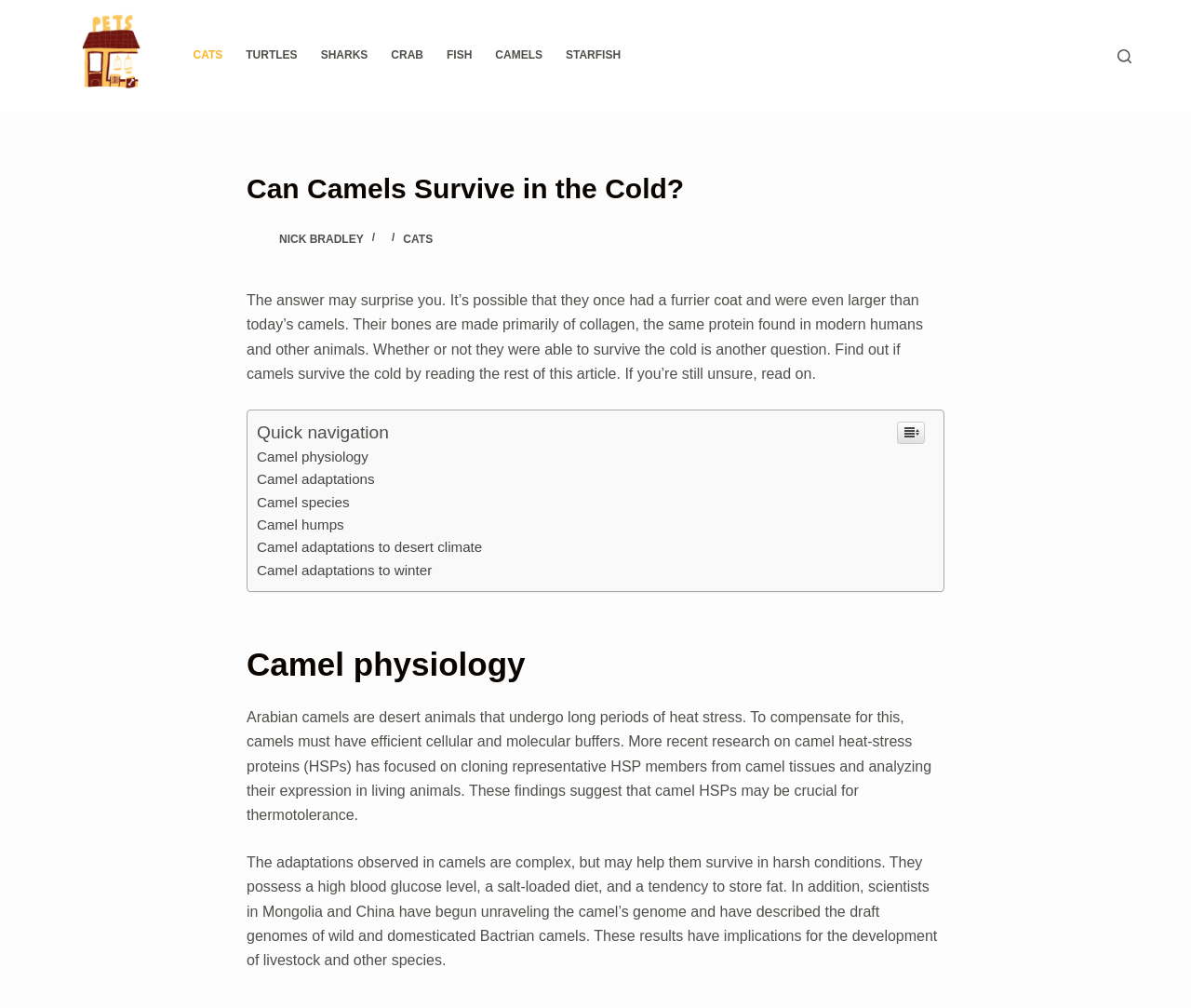Give an extensive and precise description of the webpage.

The webpage is about camels and their ability to survive in cold temperatures. At the top, there is a navigation menu with links to different topics, including CATS, TURTLES, SHARKS, CRAB, FISH, CAMELS, and STARFISH. Below the navigation menu, there is a search button on the right side.

The main content of the webpage is divided into sections. The first section has a heading "Can Camels Survive in the Cold?" and a brief introduction that teases the answer to the question. Below the introduction, there is a table of contents with links to different subtopics, including "Camel physiology", "Camel adaptations", "Camel species", "Camel humps", "Camel adaptations to desert climate", and "Camel adaptations to winter".

The next section is about camel physiology, with a heading and two paragraphs of text that discuss the camel's ability to withstand heat stress and its adaptations to harsh conditions. There are no images in this section.

On the top left, there is a link to the author's profile, Nick Bradley, with a small image of the author. Above the main content, there is a header with a link to the same article title, "Can Camels Survive in the Cold?"